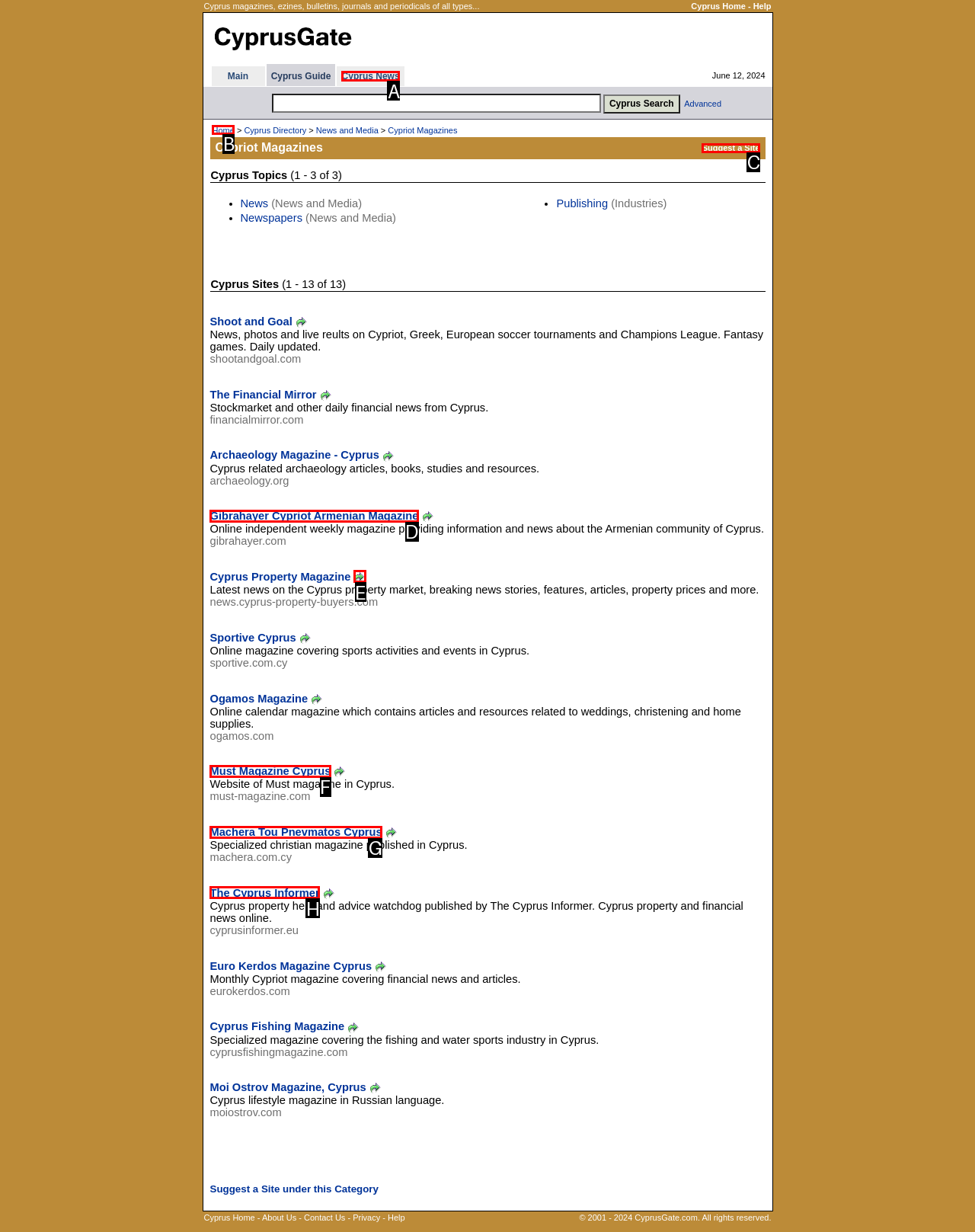Tell me which one HTML element I should click to complete the following task: View Cyprus News Answer with the option's letter from the given choices directly.

A